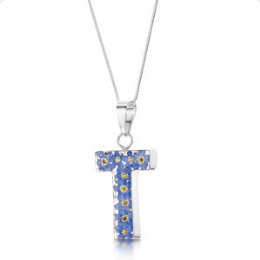Provide a brief response to the question using a single word or phrase: 
What is the purpose of the pendant's design?

To celebrate individuality